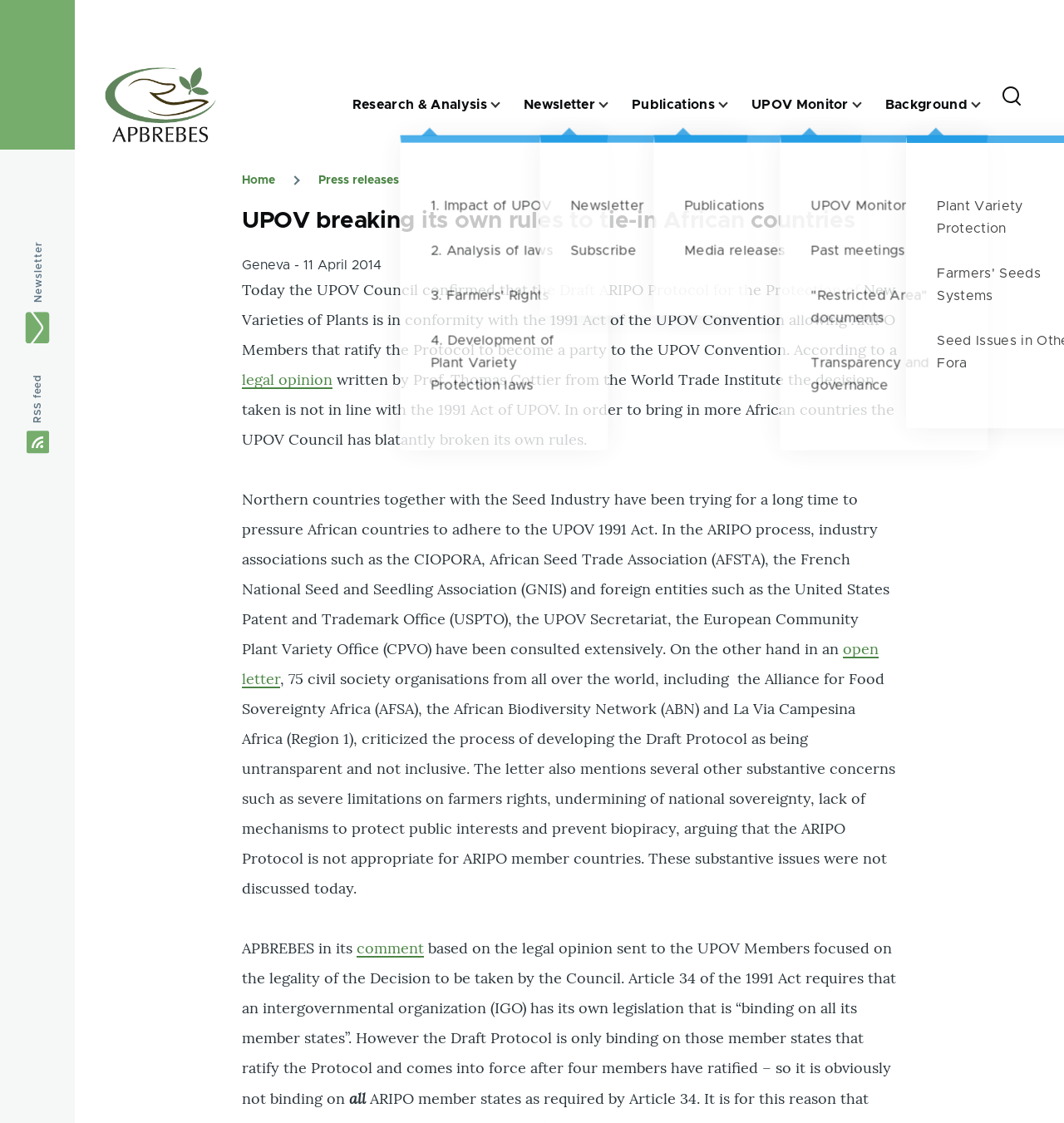Based on the image, provide a detailed response to the question:
What is the first item in the breadcrumb navigation?

I looked at the breadcrumb navigation section and found that the first item is 'Home', which is a link.